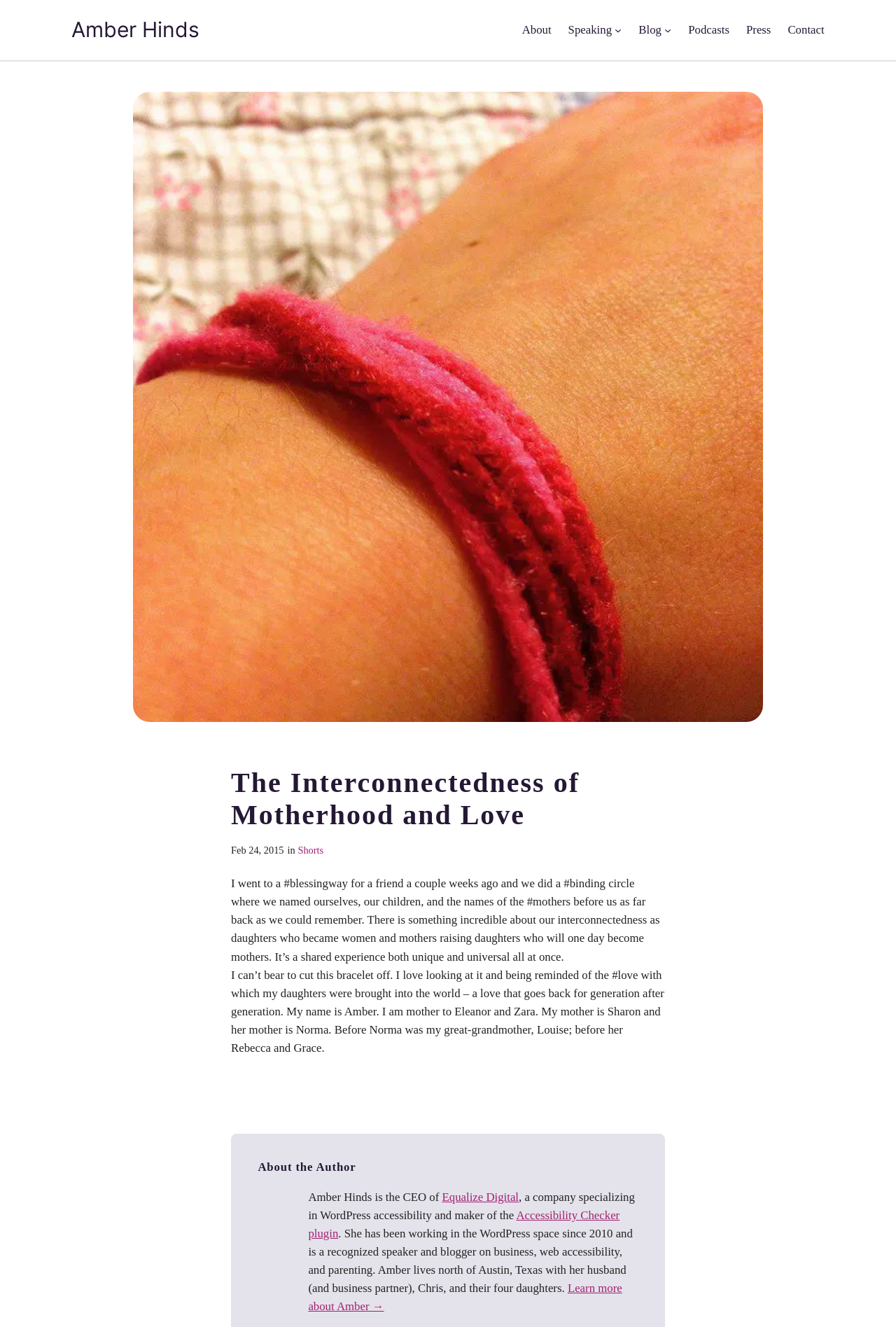Can you extract the headline from the webpage for me?

The Interconnectedness of Motherhood and Love